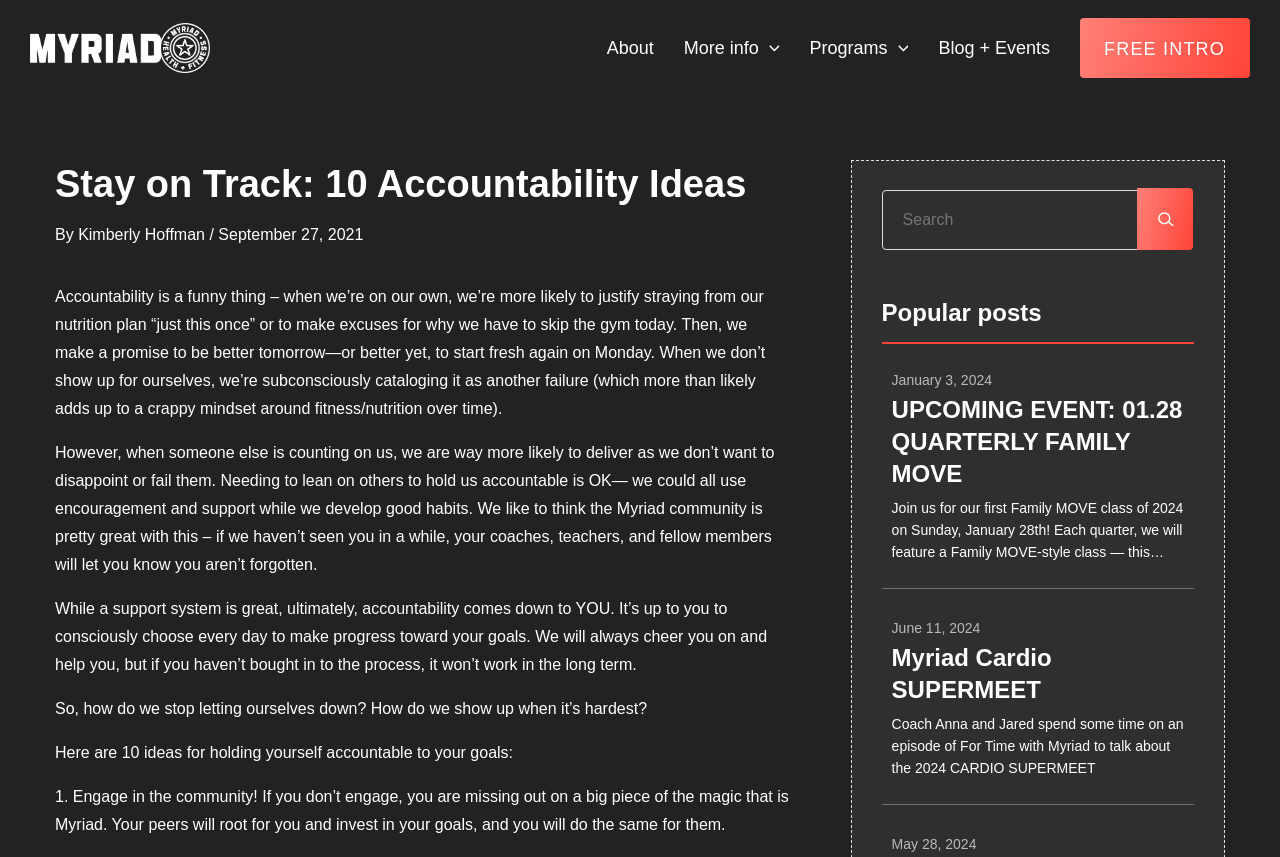Indicate the bounding box coordinates of the element that needs to be clicked to satisfy the following instruction: "Check out the featured post about Summary thesis statement example". The coordinates should be four float numbers between 0 and 1, i.e., [left, top, right, bottom].

None